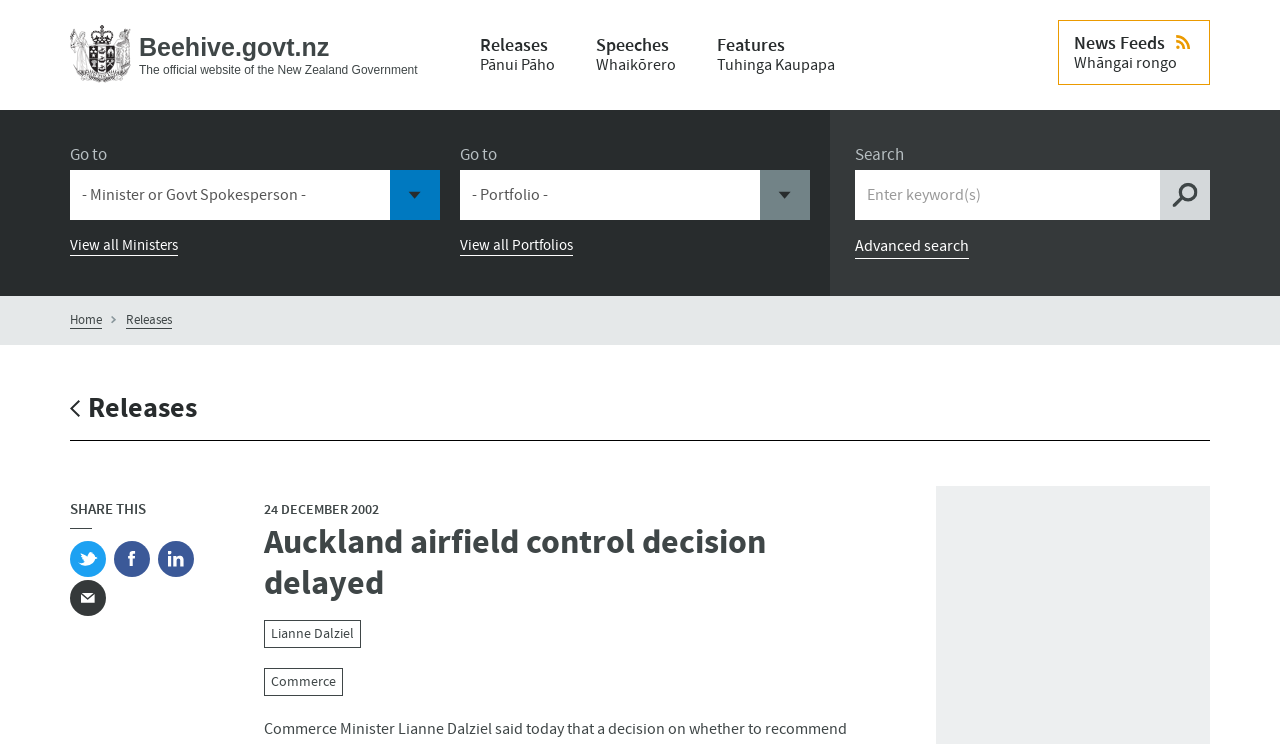Who is the Minister of Commerce?
From the image, respond using a single word or phrase.

Lianne Dalziel